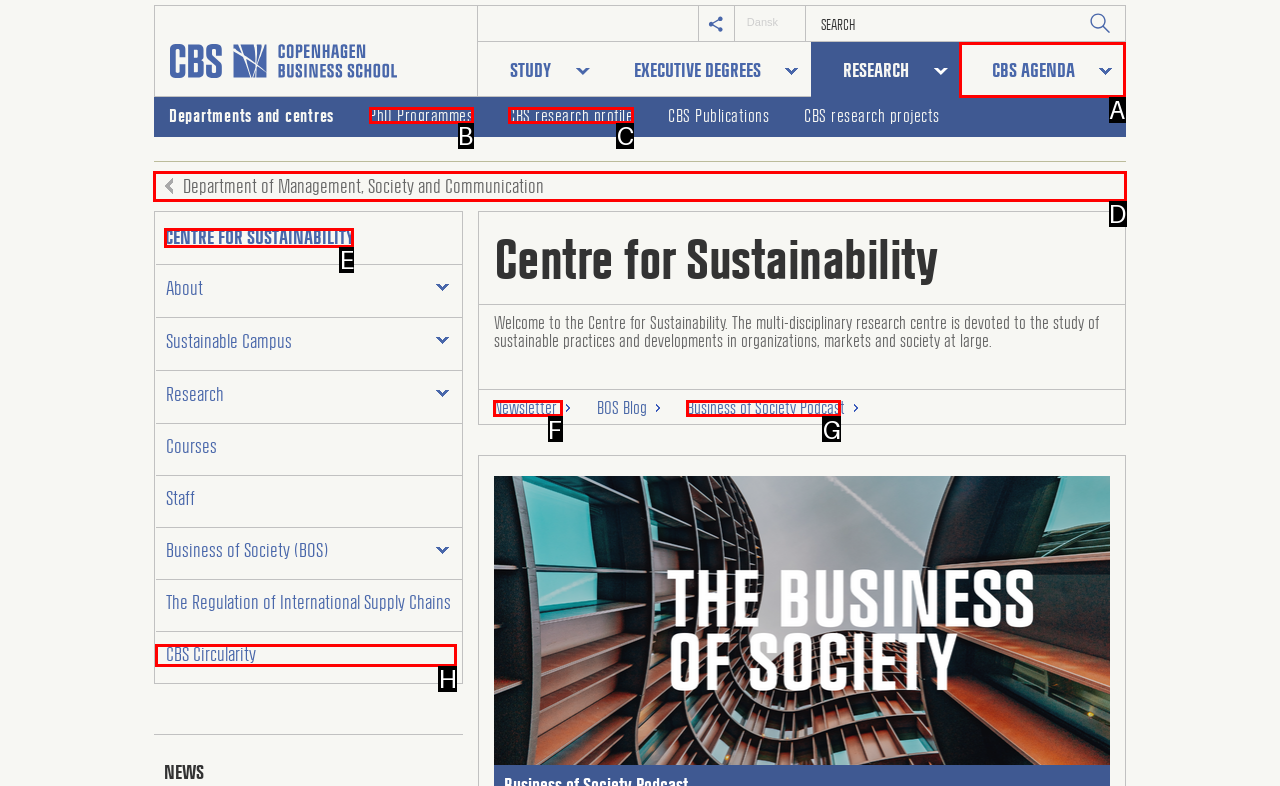From the options shown in the screenshot, tell me which lettered element I need to click to complete the task: Read about CBS research profile.

C